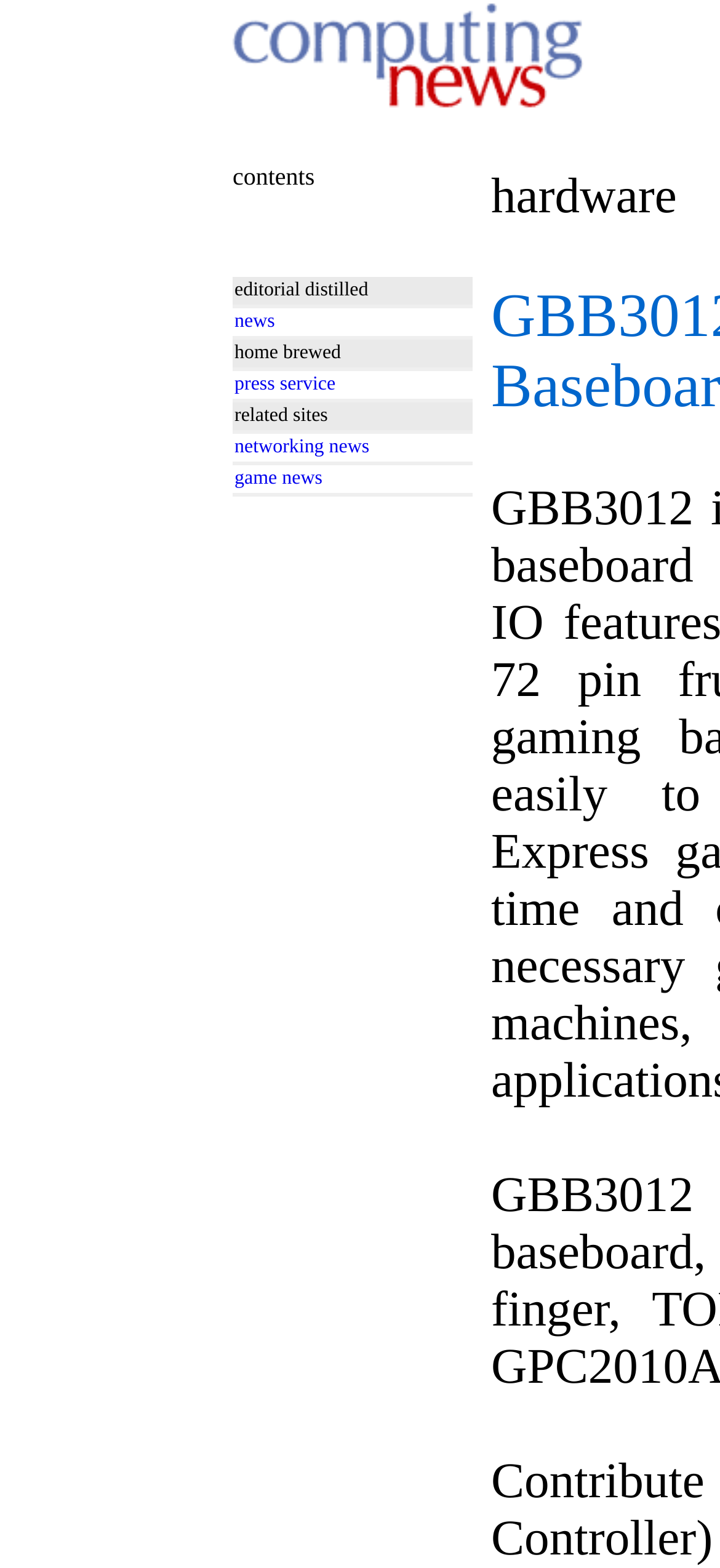Extract the bounding box coordinates for the UI element described by the text: "news". The coordinates should be in the form of [left, top, right, bottom] with values between 0 and 1.

[0.326, 0.199, 0.654, 0.212]